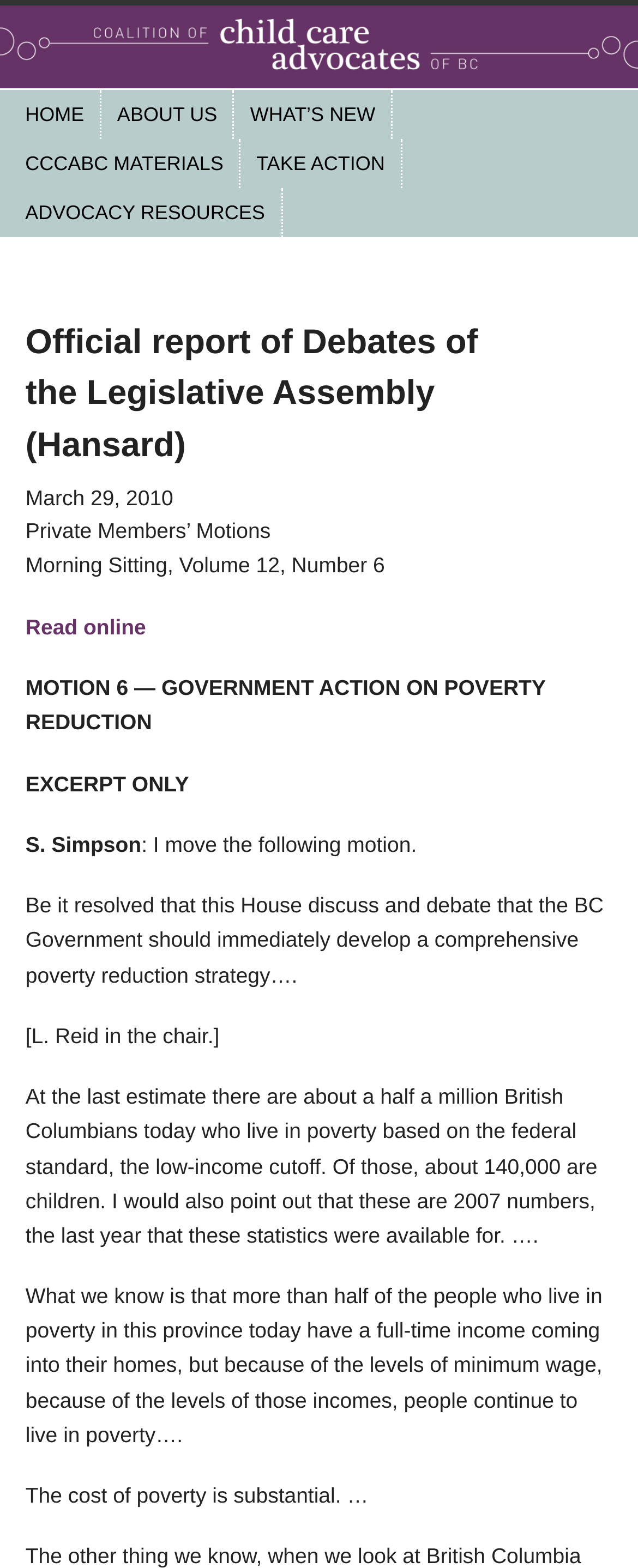Who moved the motion in the legislative assembly?
Refer to the image and offer an in-depth and detailed answer to the question.

The person who moved the motion in the legislative assembly can be found in the static text element on the webpage, which reads 'S. Simpson: I move the following motion'.